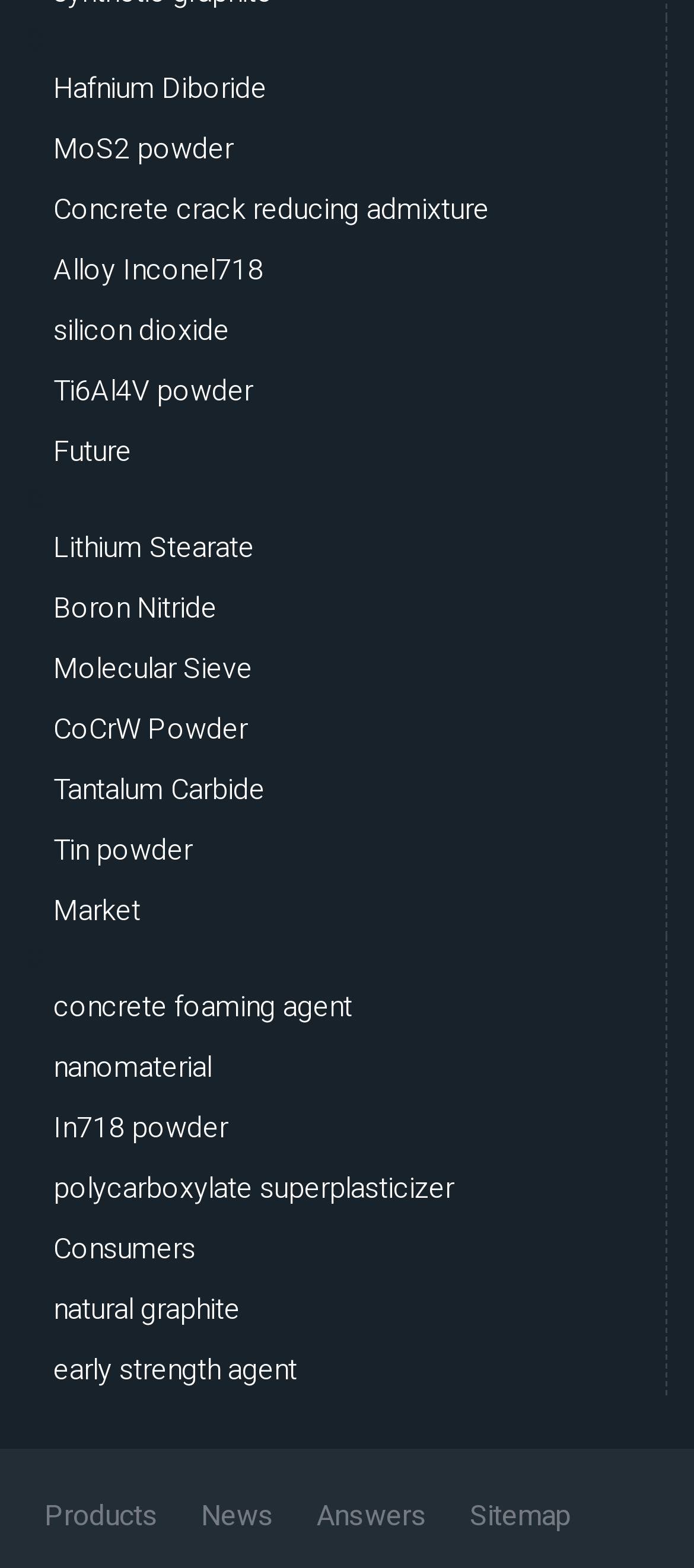Use a single word or phrase to answer the following:
What is the first product listed?

Hafnium Diboride